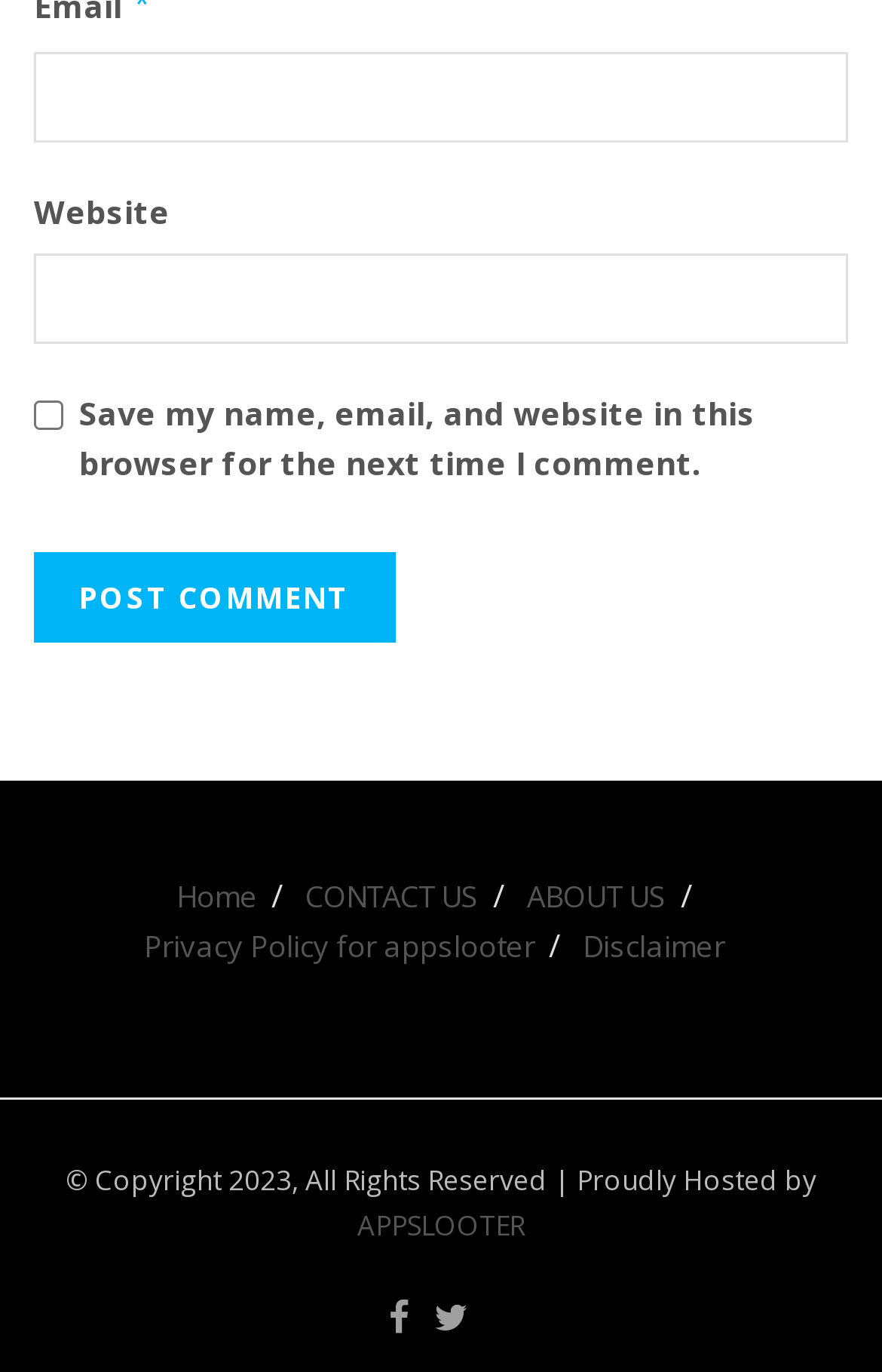Please locate the bounding box coordinates of the element that should be clicked to achieve the given instruction: "Post a comment".

[0.038, 0.402, 0.449, 0.468]